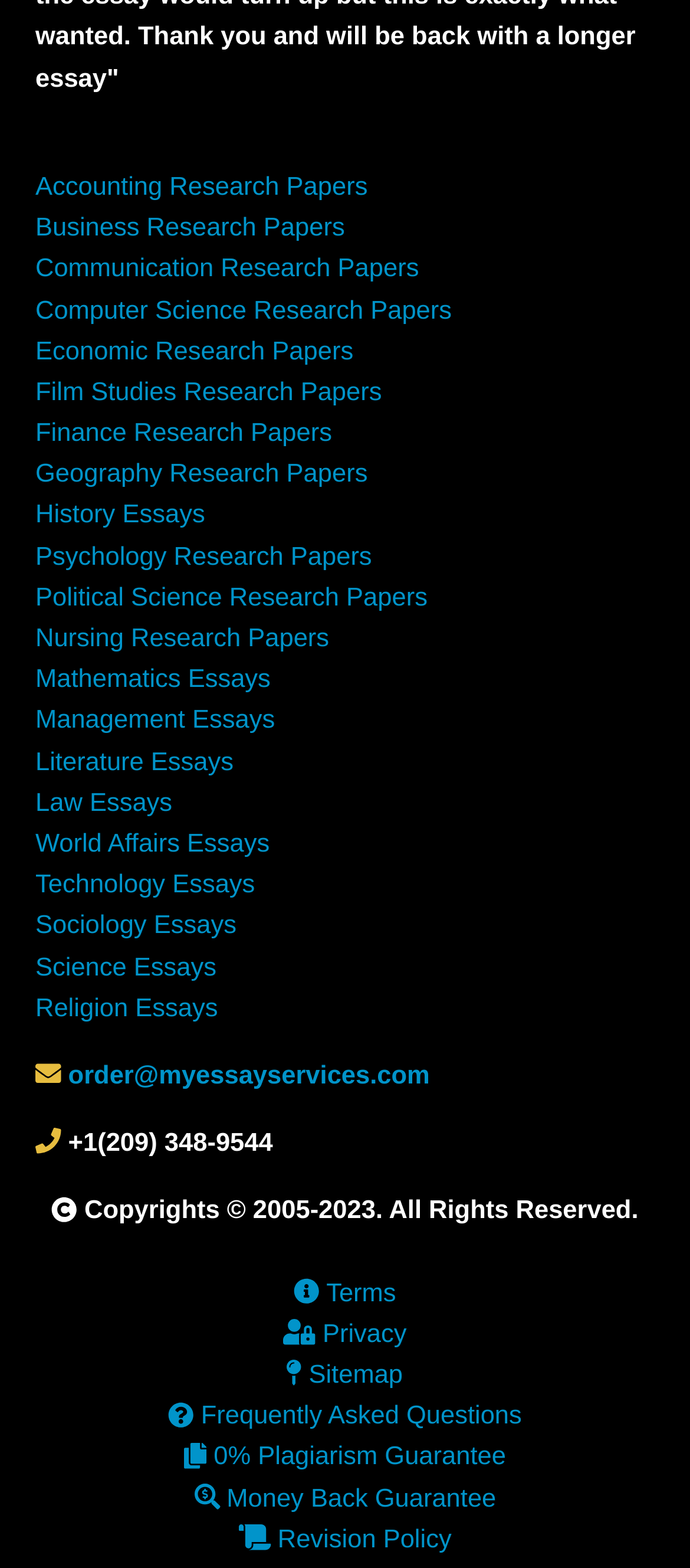Please specify the bounding box coordinates of the clickable region necessary for completing the following instruction: "Learn about 0% Plagiarism Guarantee". The coordinates must consist of four float numbers between 0 and 1, i.e., [left, top, right, bottom].

[0.267, 0.921, 0.733, 0.939]